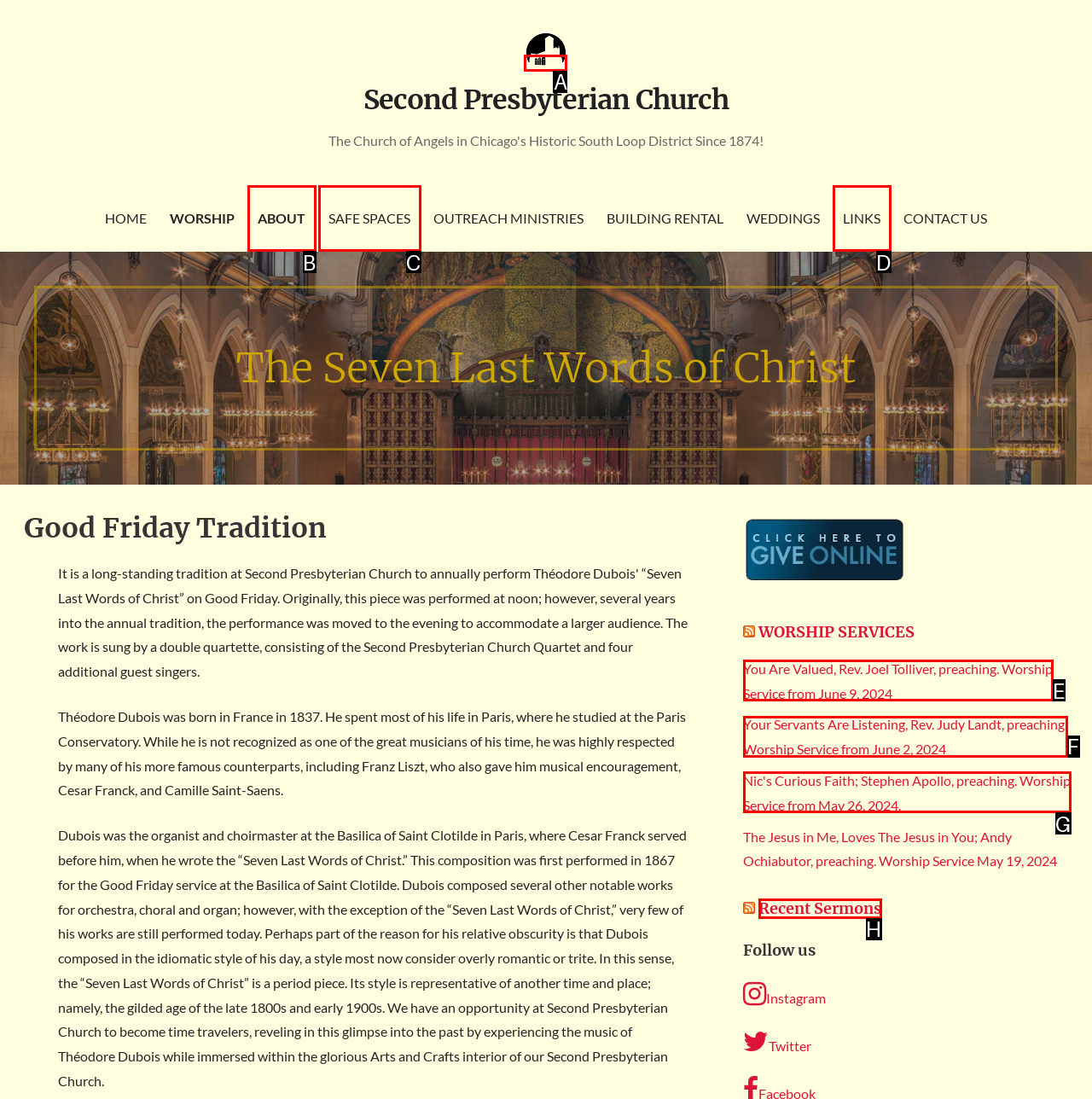Find the option that matches this description: parent_node: Second Presbyterian Church
Provide the matching option's letter directly.

A